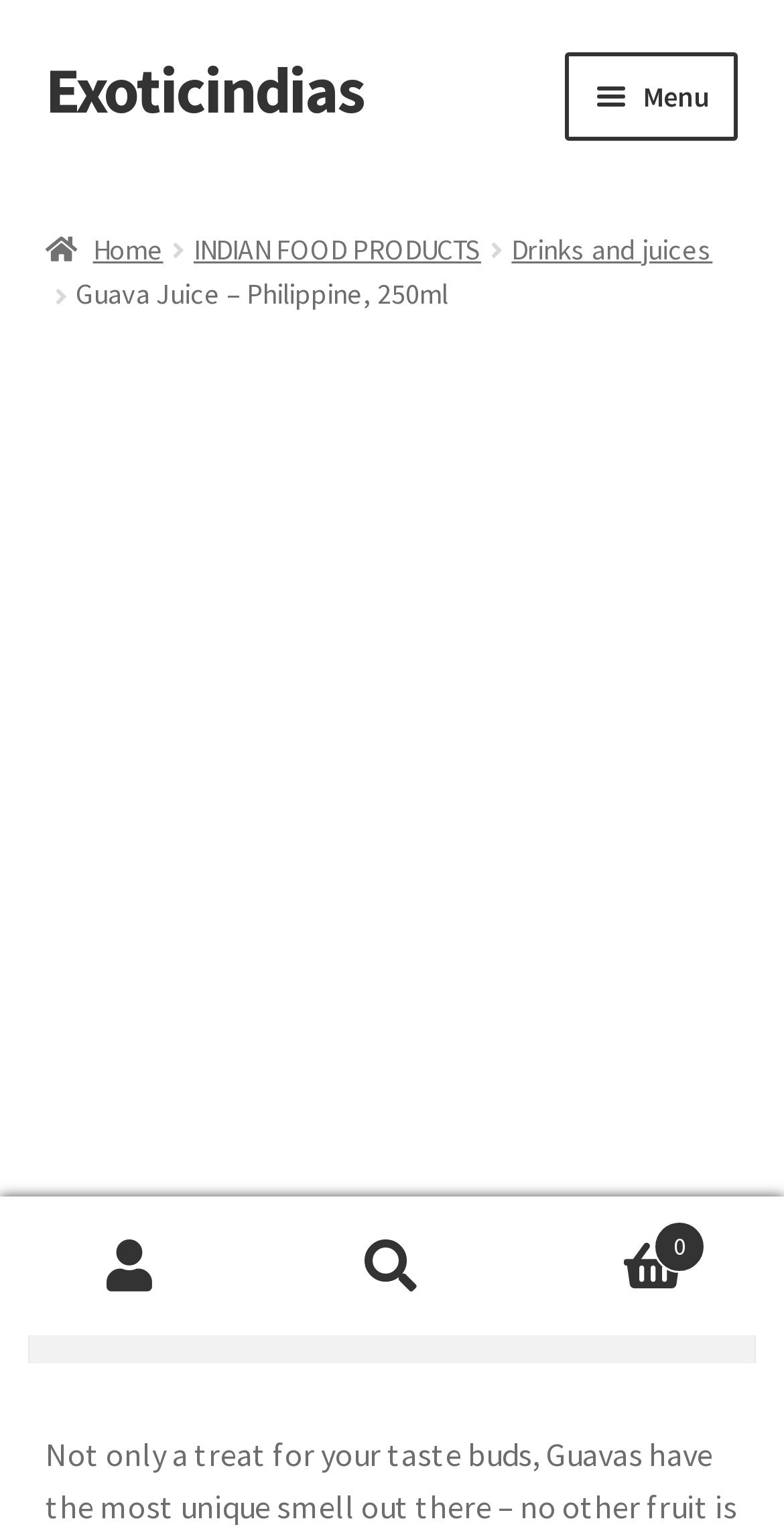Find the bounding box coordinates of the clickable region needed to perform the following instruction: "Go to Exoticindias homepage". The coordinates should be provided as four float numbers between 0 and 1, i.e., [left, top, right, bottom].

[0.058, 0.033, 0.466, 0.085]